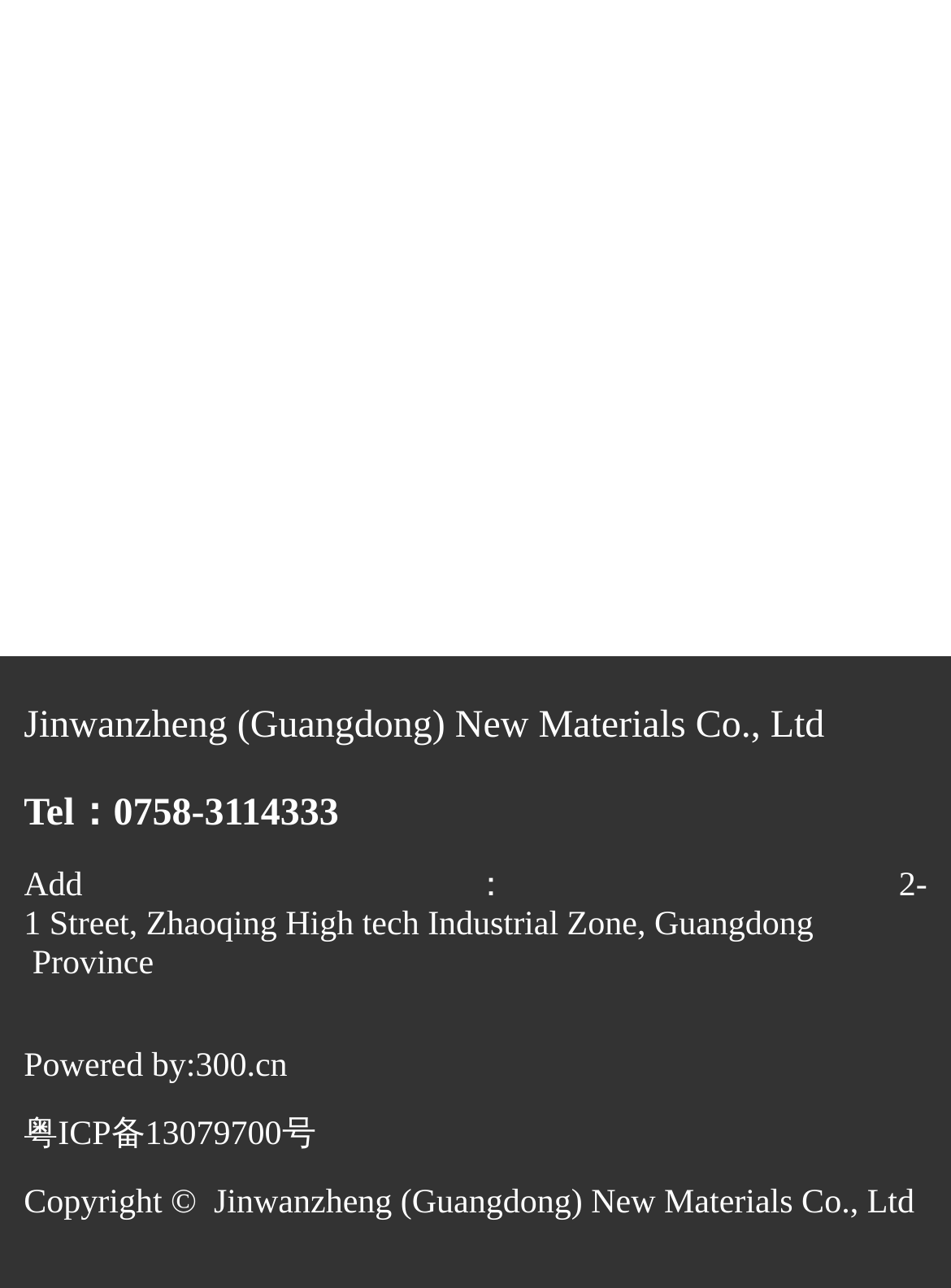Analyze the image and answer the question with as much detail as possible: 
What is the company name?

The company name can be found at the top of the webpage, which is 'Jinwanzheng (Guangdong) New Materials Co., Ltd'.